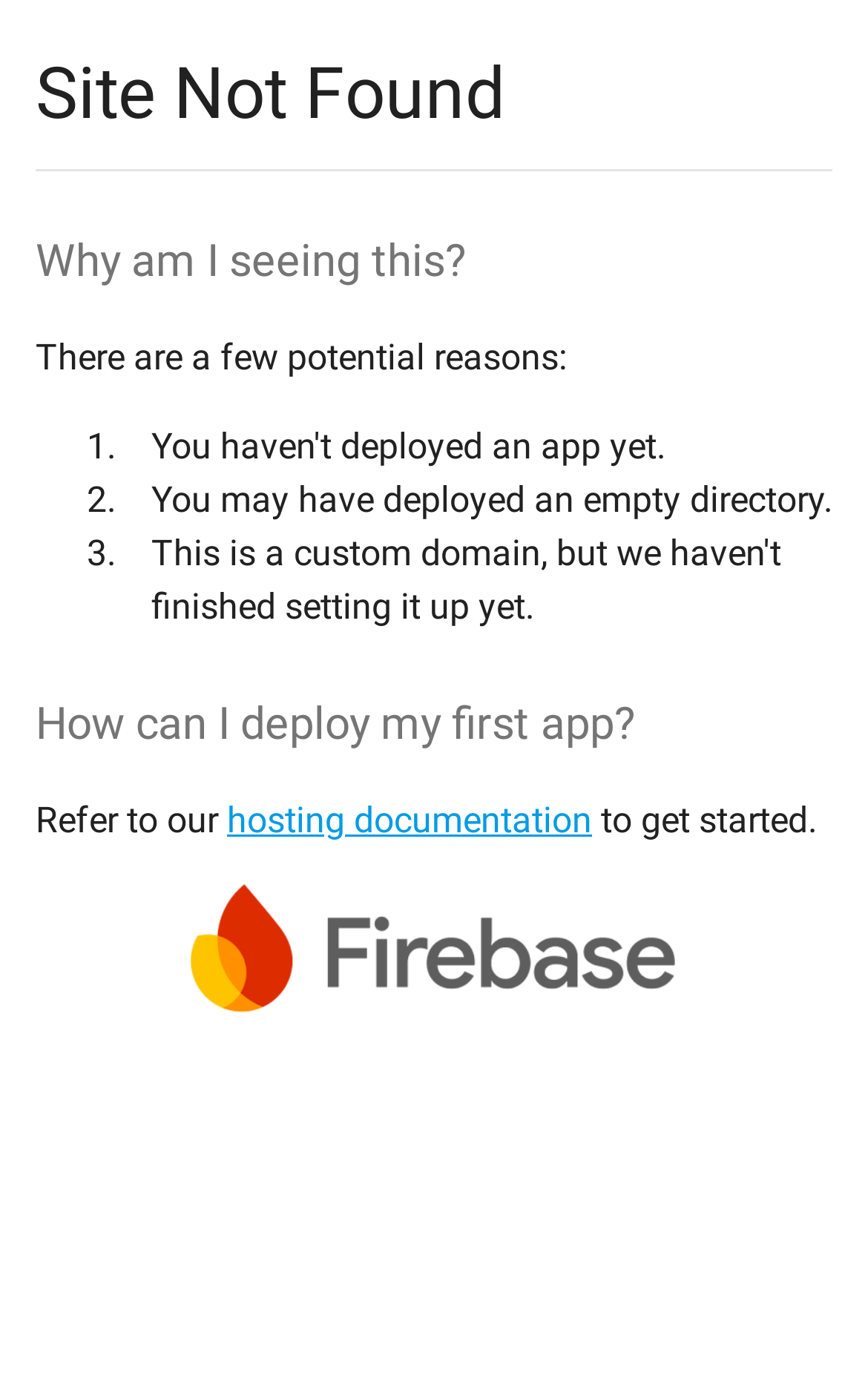What is the position of the image relative to the link below it?
Please answer the question with a single word or phrase, referencing the image.

Above